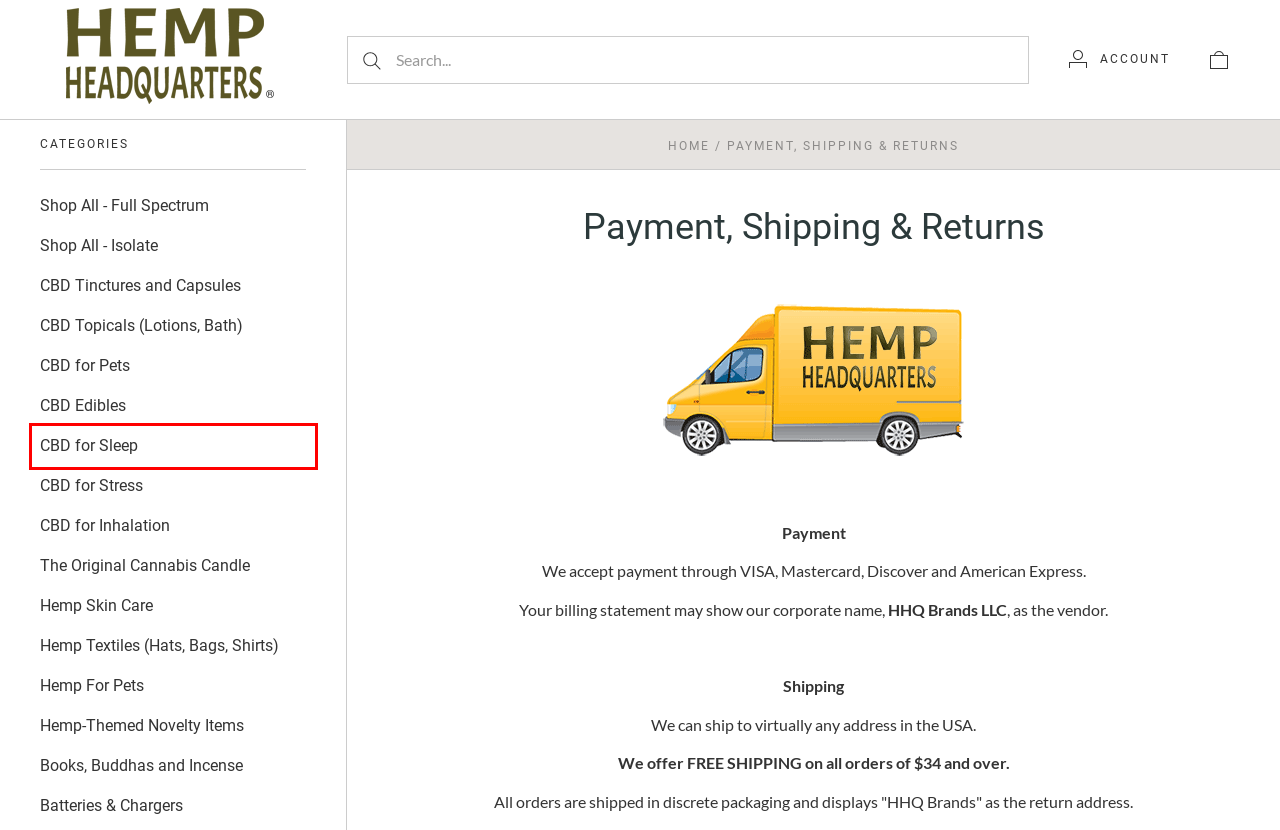You are given a screenshot of a webpage with a red bounding box around an element. Choose the most fitting webpage description for the page that appears after clicking the element within the red bounding box. Here are the candidates:
A. CBD for Sleep
B. Topical CBD
C. CBD for Pets
D. Hemp-Themed Merchandise
E. Hemp For Pets - Hemp Headquarters
F. Hemp Skin Care
G. Books, Buddhas and Incense - Hemp Headquarters
H. Batteries & Chargers

A